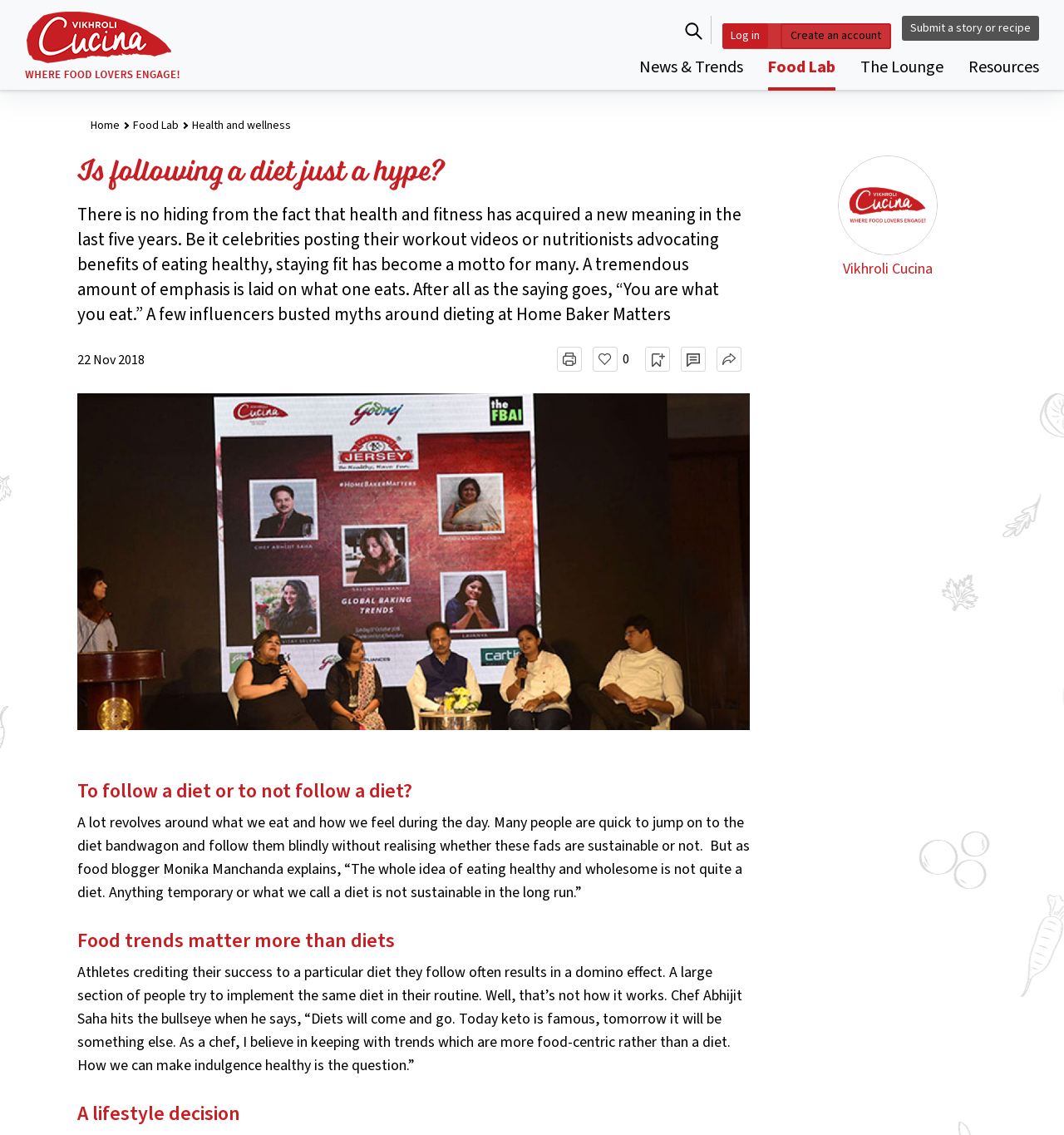Answer the question with a brief word or phrase:
What is the date of the article?

22 Nov 2018